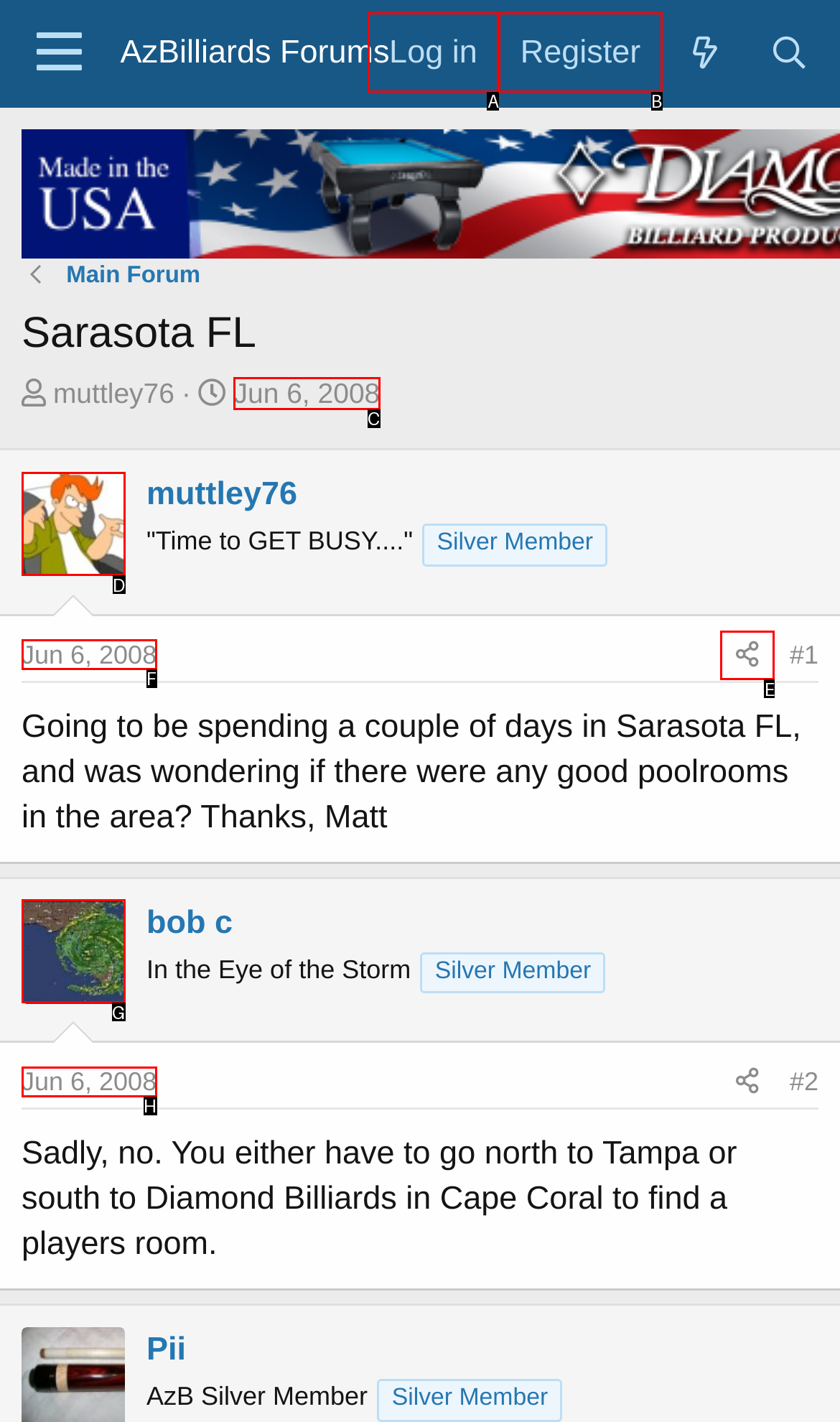Please provide the letter of the UI element that best fits the following description: alt="muttley76"
Respond with the letter from the given choices only.

D